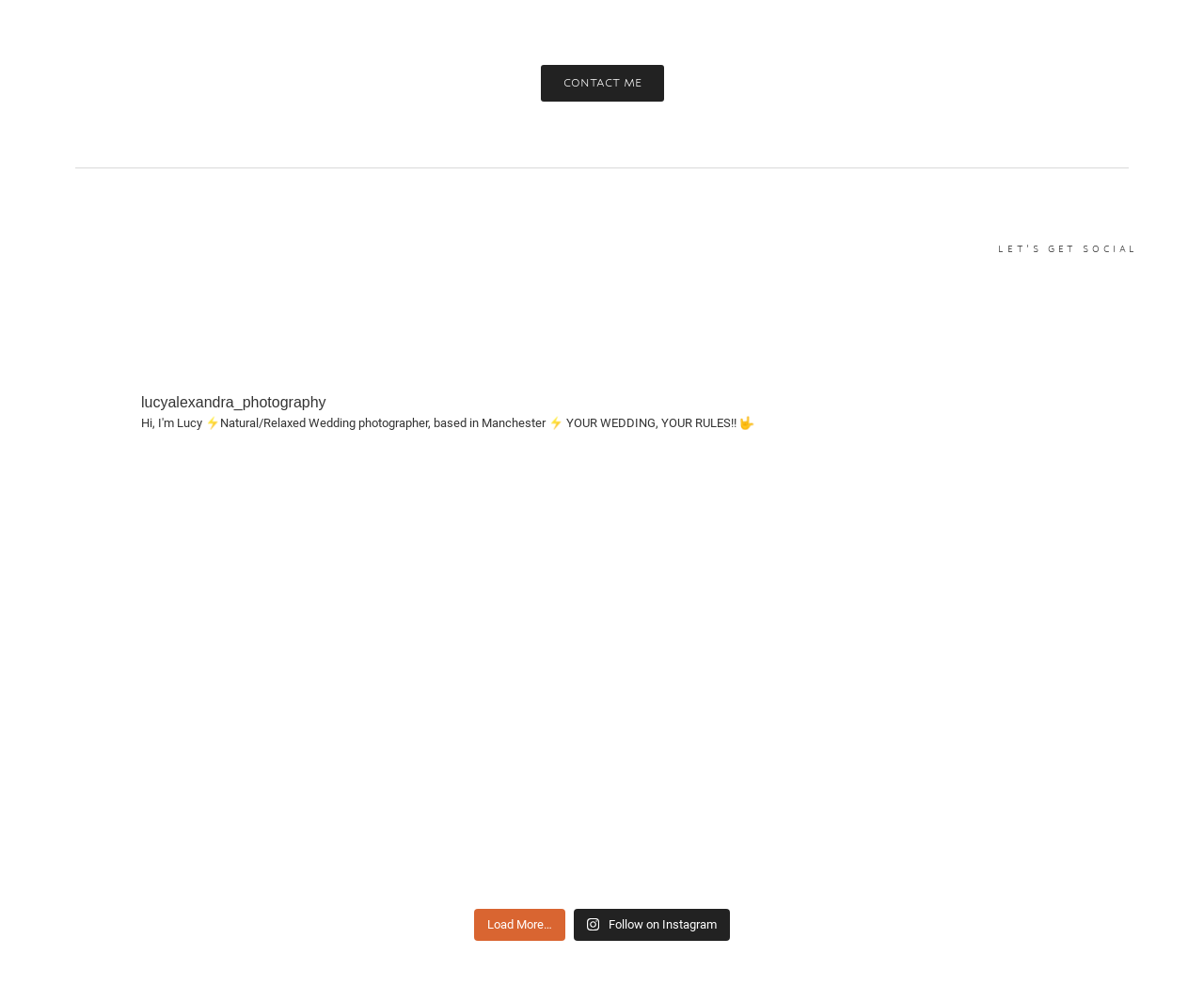Determine the bounding box coordinates for the area that needs to be clicked to fulfill this task: "Follow on Instagram". The coordinates must be given as four float numbers between 0 and 1, i.e., [left, top, right, bottom].

[0.477, 0.922, 0.606, 0.954]